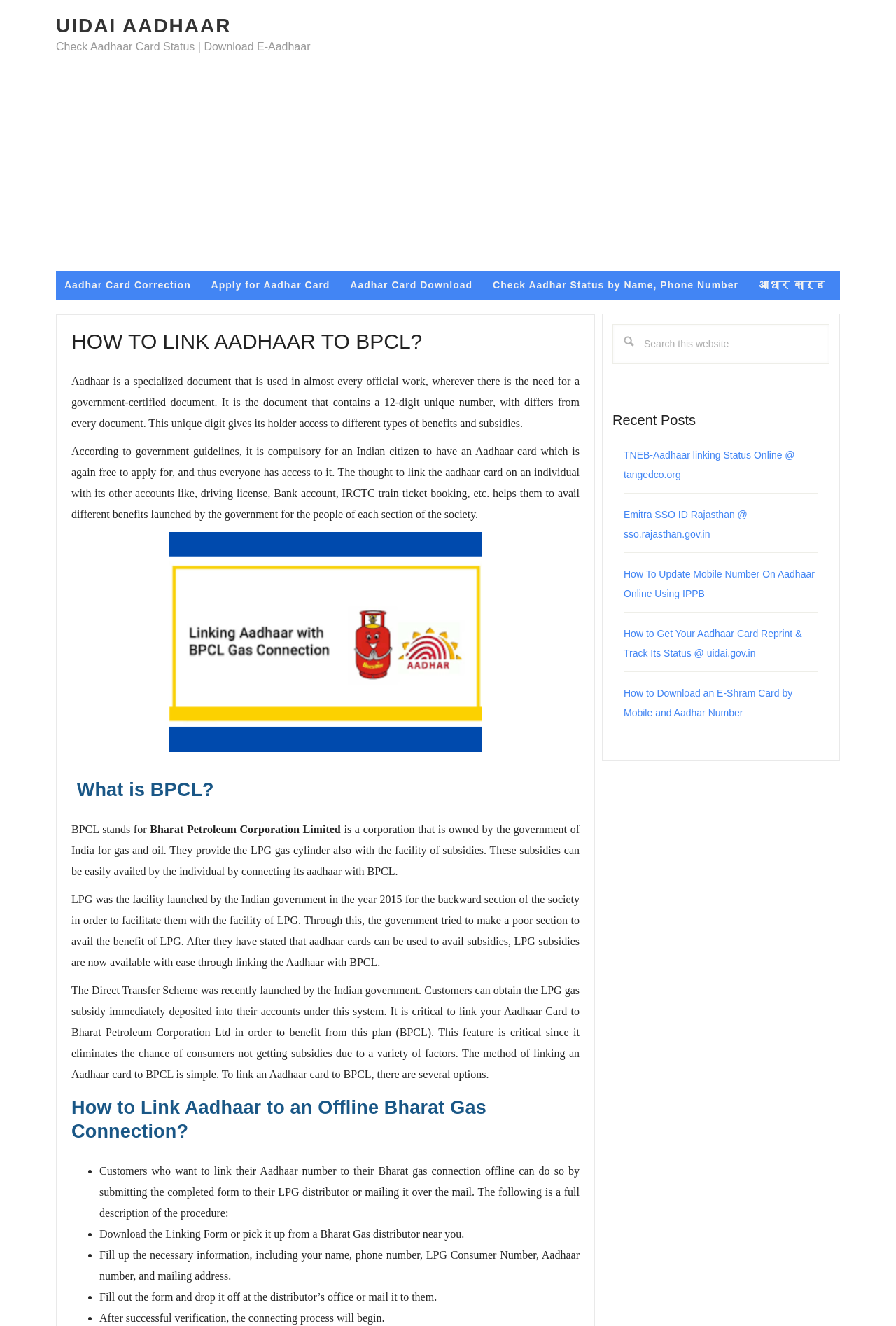Please predict the bounding box coordinates of the element's region where a click is necessary to complete the following instruction: "Click on 'How to Link Aadhaar to an Offline Bharat Gas Connection?'". The coordinates should be represented by four float numbers between 0 and 1, i.e., [left, top, right, bottom].

[0.08, 0.826, 0.647, 0.862]